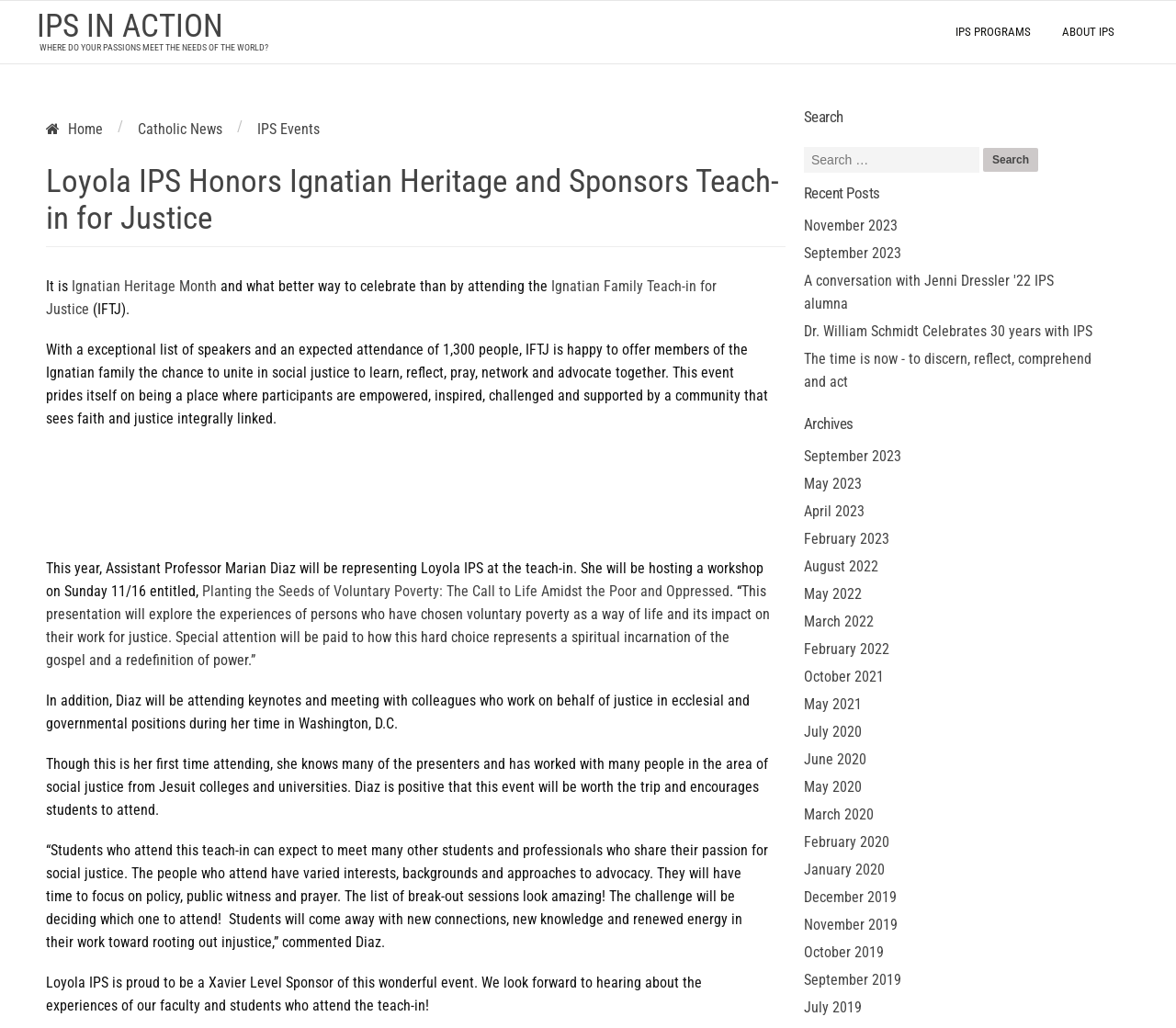What is the expected attendance of the Ignatian Family Teach-in for Justice?
Give a detailed and exhaustive answer to the question.

The expected attendance is mentioned in the paragraph starting with 'With a exceptional list of speakers and an expected attendance of 1,300 people...'.